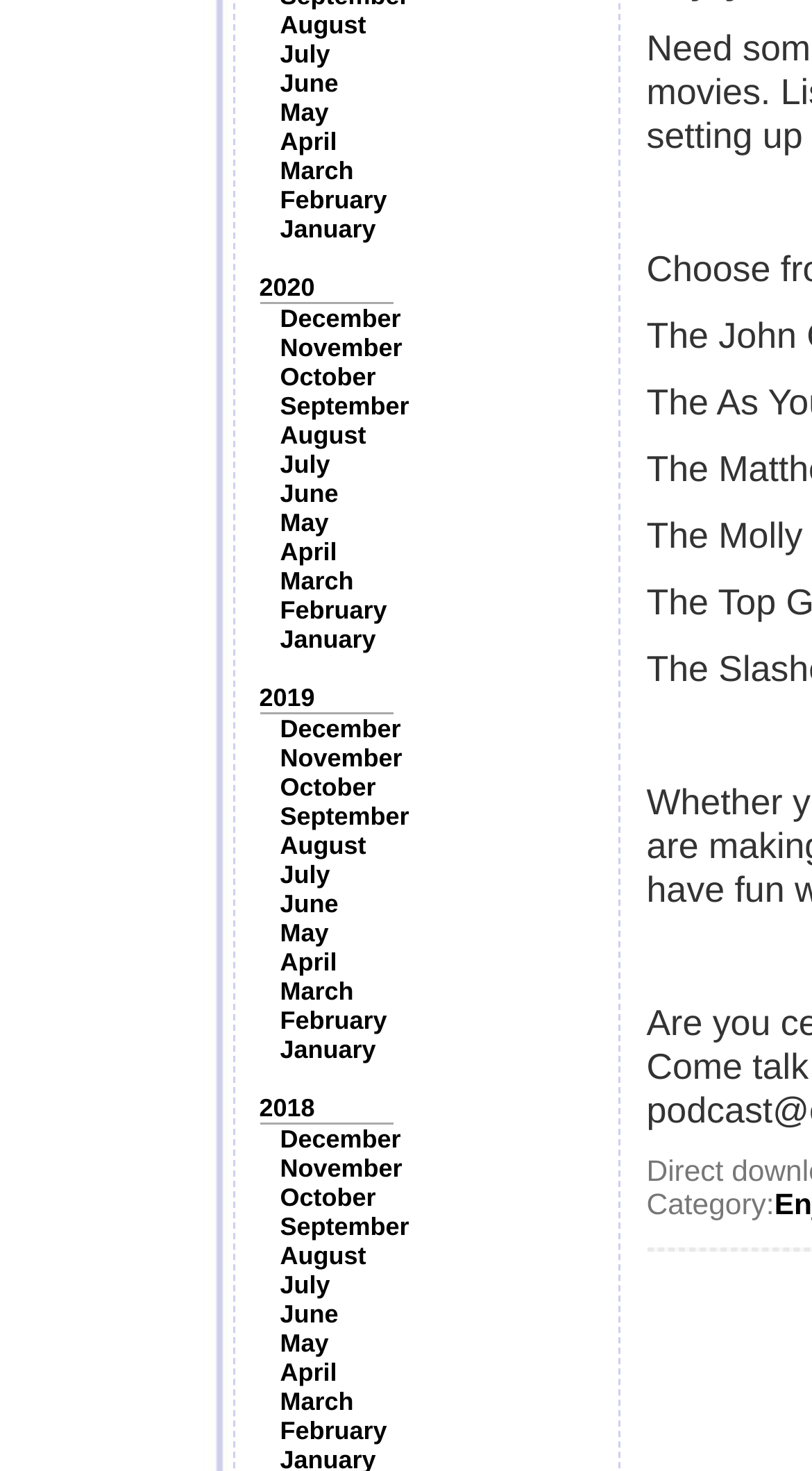Identify the bounding box coordinates of the section that should be clicked to achieve the task described: "Click on August".

[0.345, 0.007, 0.451, 0.027]